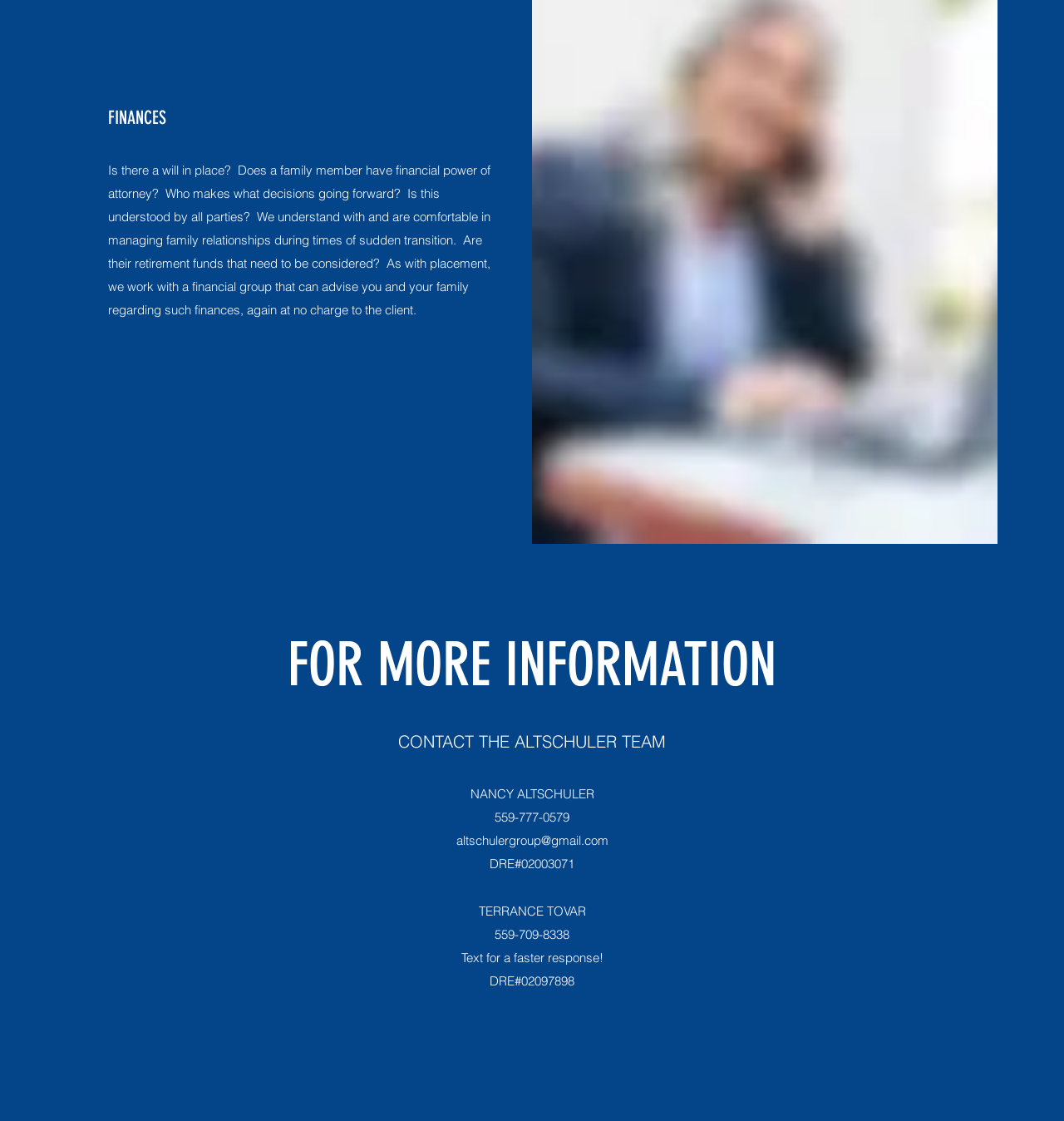What is the contact information of Nancy Altschuler?
Based on the screenshot, give a detailed explanation to answer the question.

The contact information of Nancy Altschuler is provided on the webpage, including her phone number, 559-777-0579, and her email address, altschulergroup@gmail.com, which allows clients to reach out to her directly.